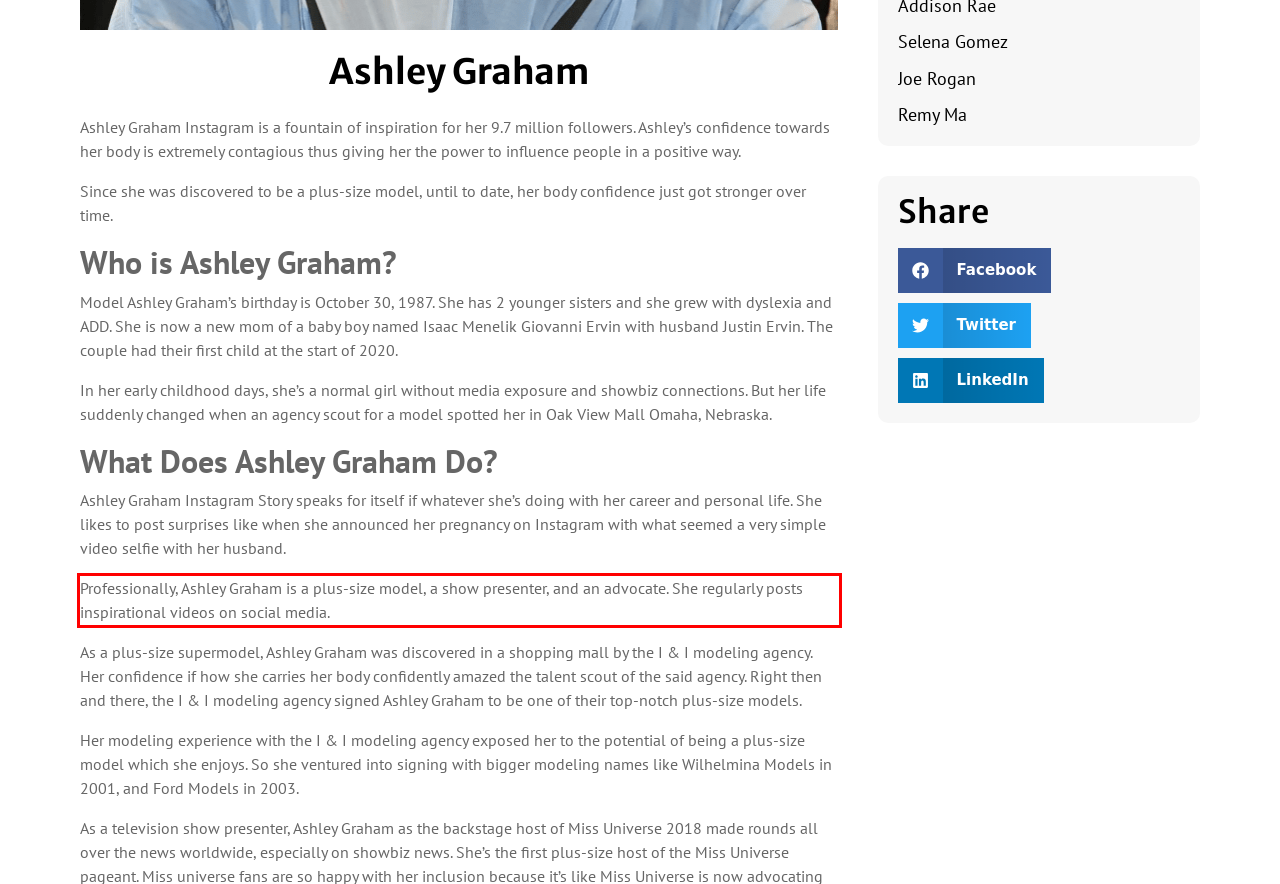Given a screenshot of a webpage with a red bounding box, extract the text content from the UI element inside the red bounding box.

Professionally, Ashley Graham is a plus-size model, a show presenter, and an advocate. She regularly posts inspirational videos on social media.